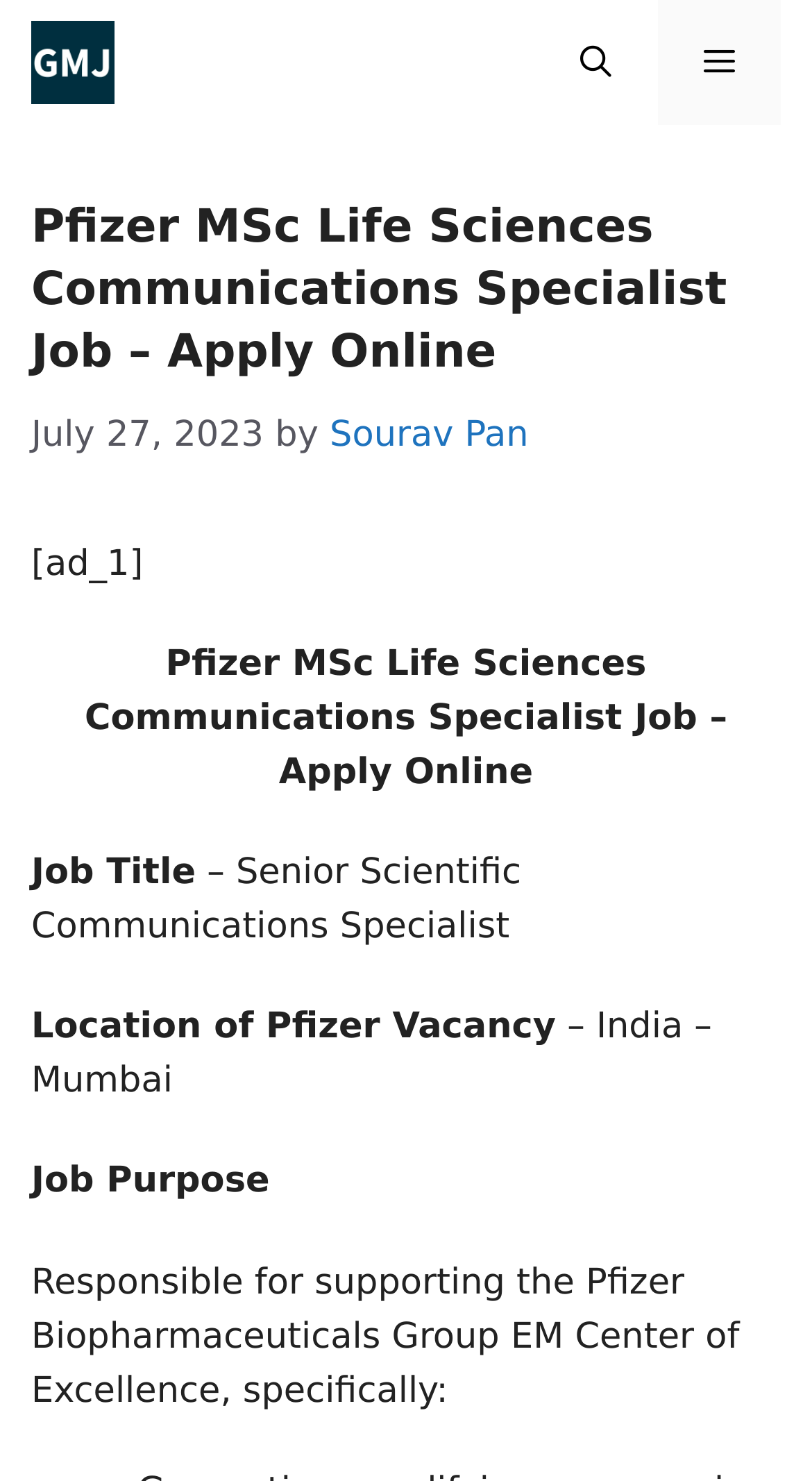Identify the first-level heading on the webpage and generate its text content.

Pfizer MSc Life Sciences Communications Specialist Job – Apply Online